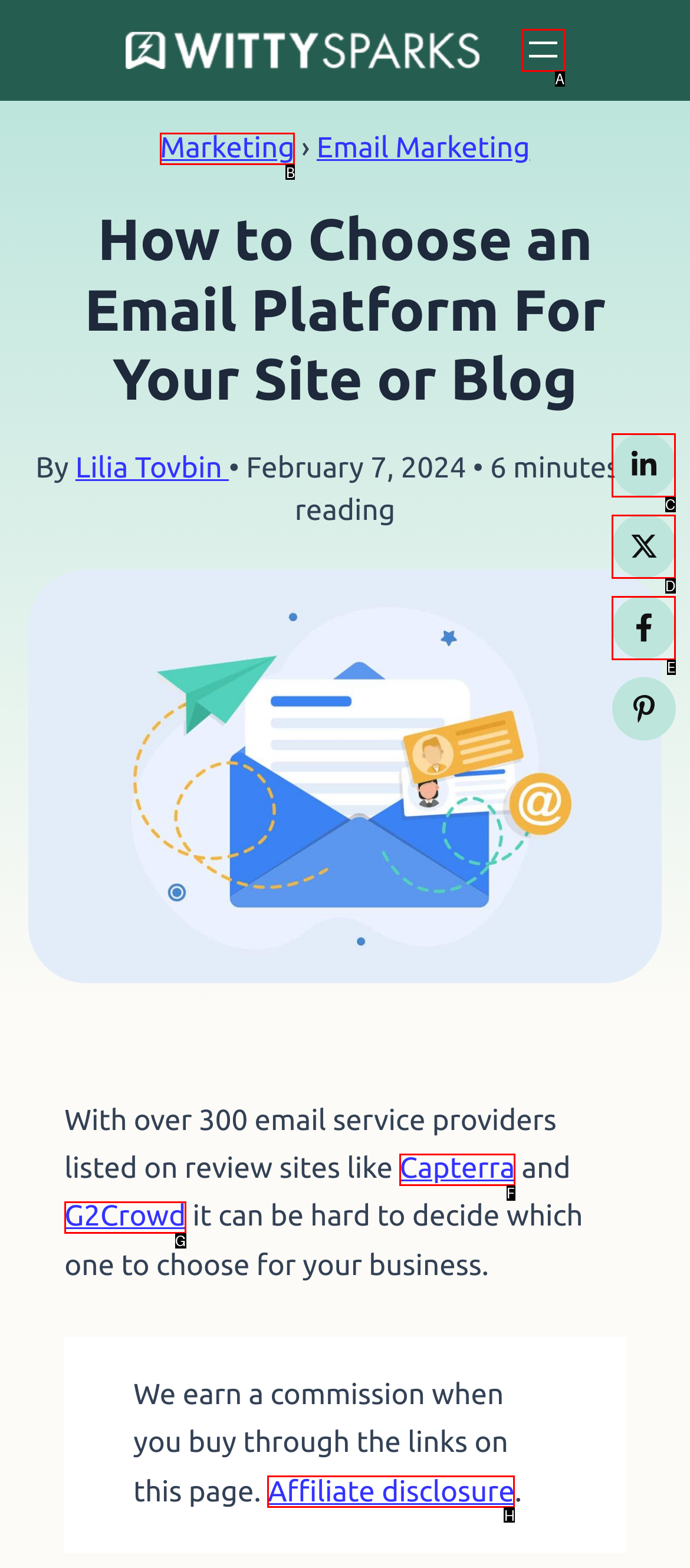Select the HTML element that best fits the description: aria-label="Facebook"
Respond with the letter of the correct option from the choices given.

E